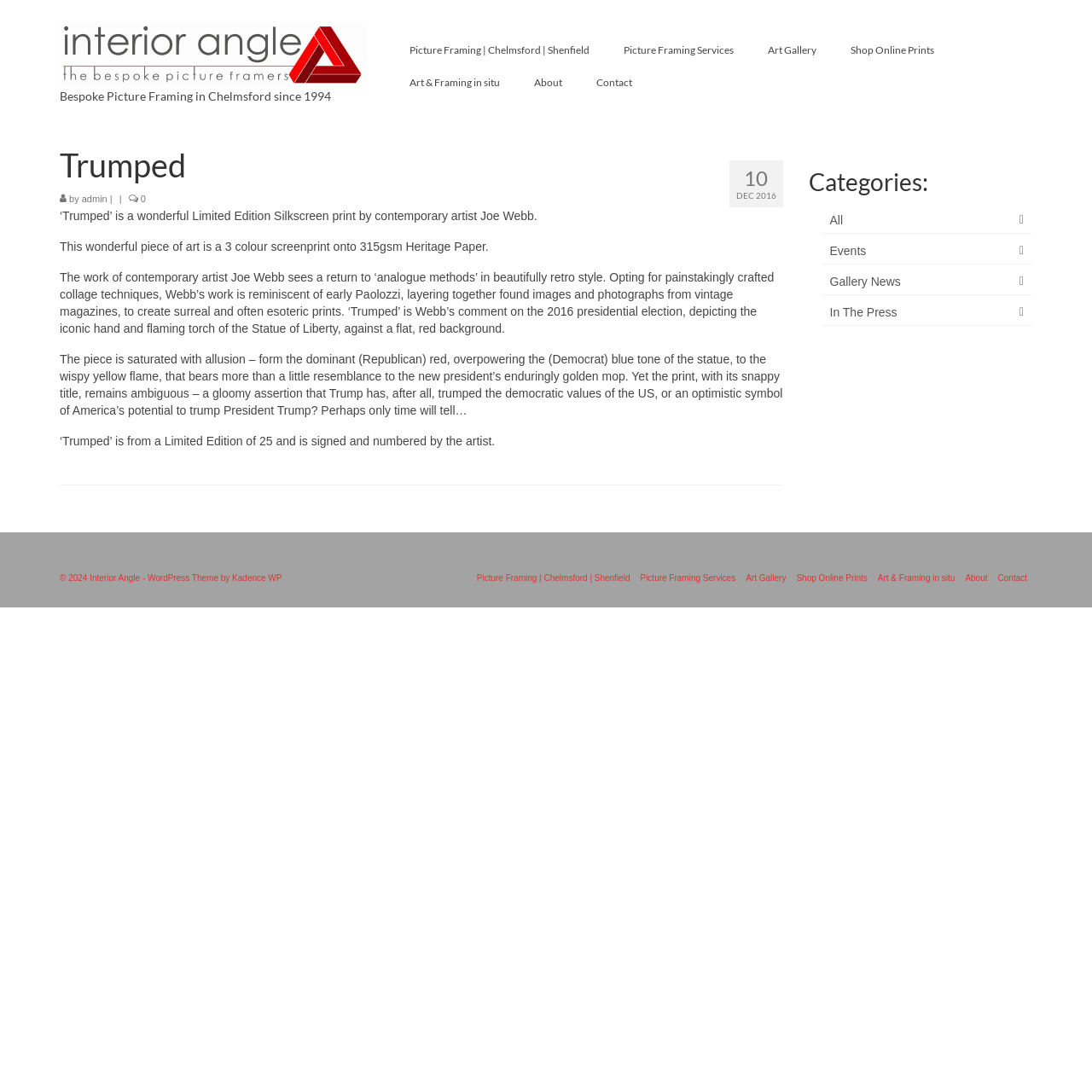Please respond to the question with a concise word or phrase:
What is the location of the art gallery?

Chelmsford and Shenfield